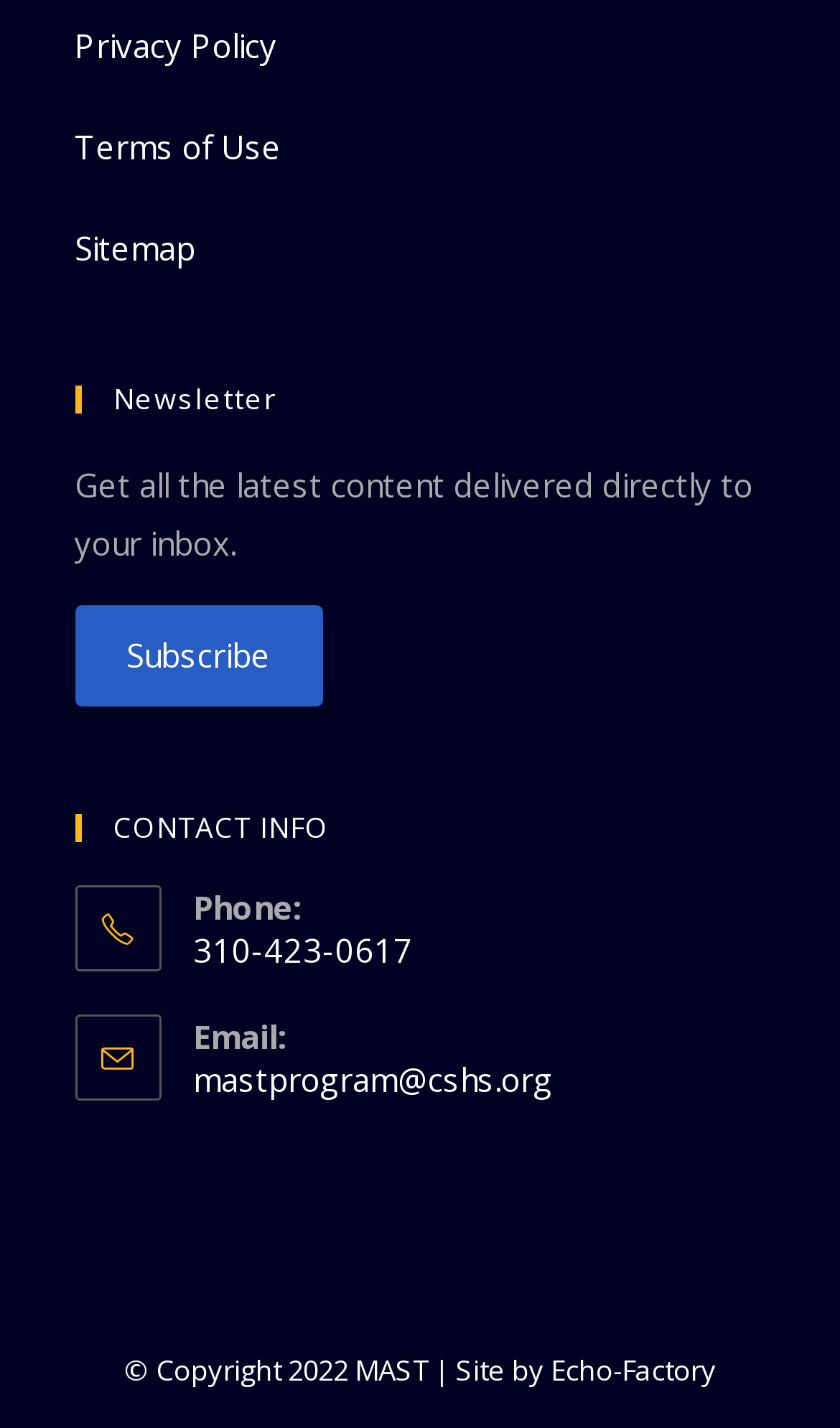Refer to the screenshot and give an in-depth answer to this question: What is the purpose of the 'Subscribe' link?

I found the 'Subscribe' link under the 'Newsletter' heading, and the nearby text says 'Get all the latest content delivered directly to your inbox.', so I infer that the purpose of the 'Subscribe' link is to get the latest content delivered to one's inbox.